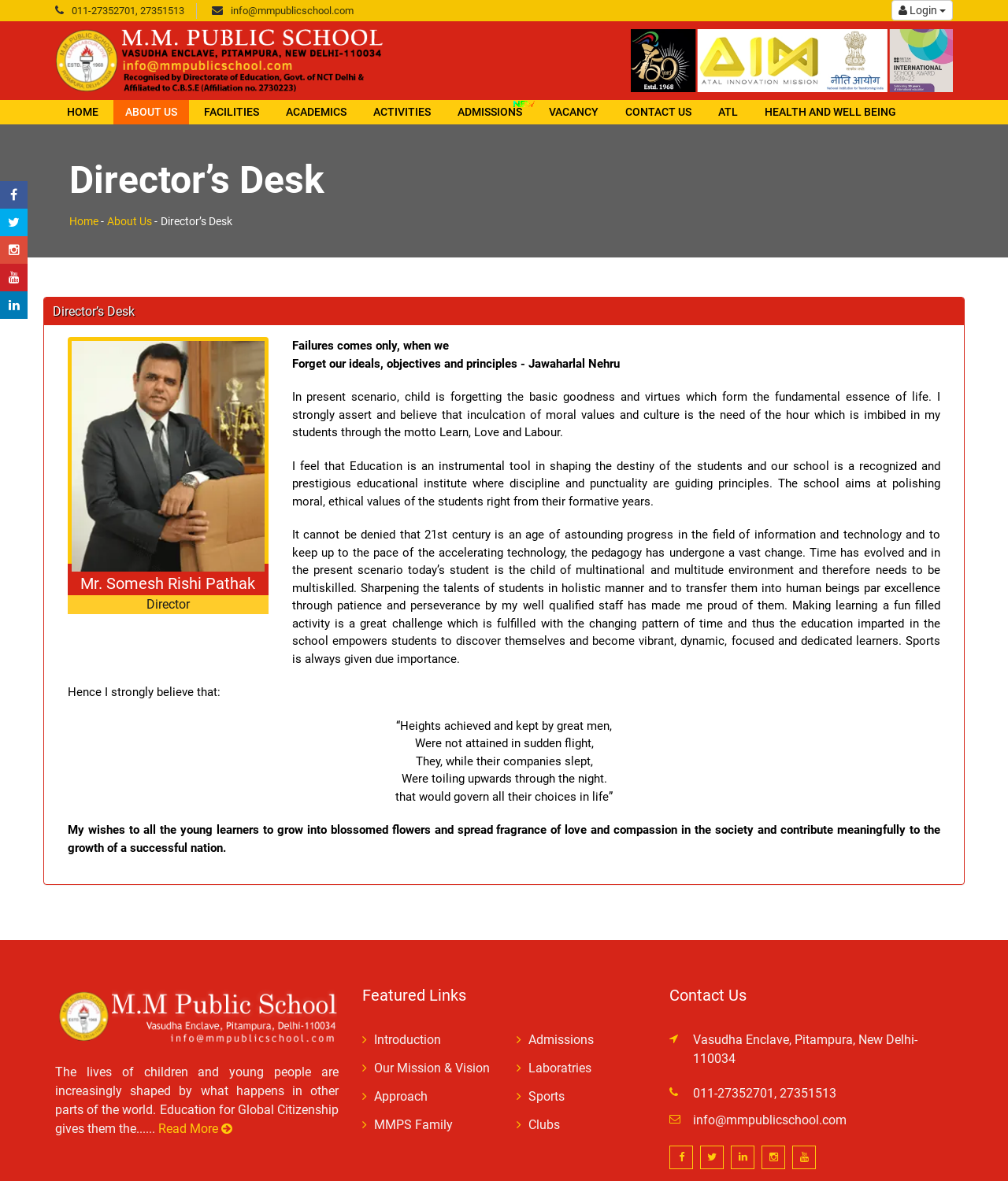From the image, can you give a detailed response to the question below:
What is the phone number of M.M. Public School?

I found the phone number of M.M. Public School by looking at the top-right corner of the webpage, where the contact information is displayed. The phone number is written in a static text element.